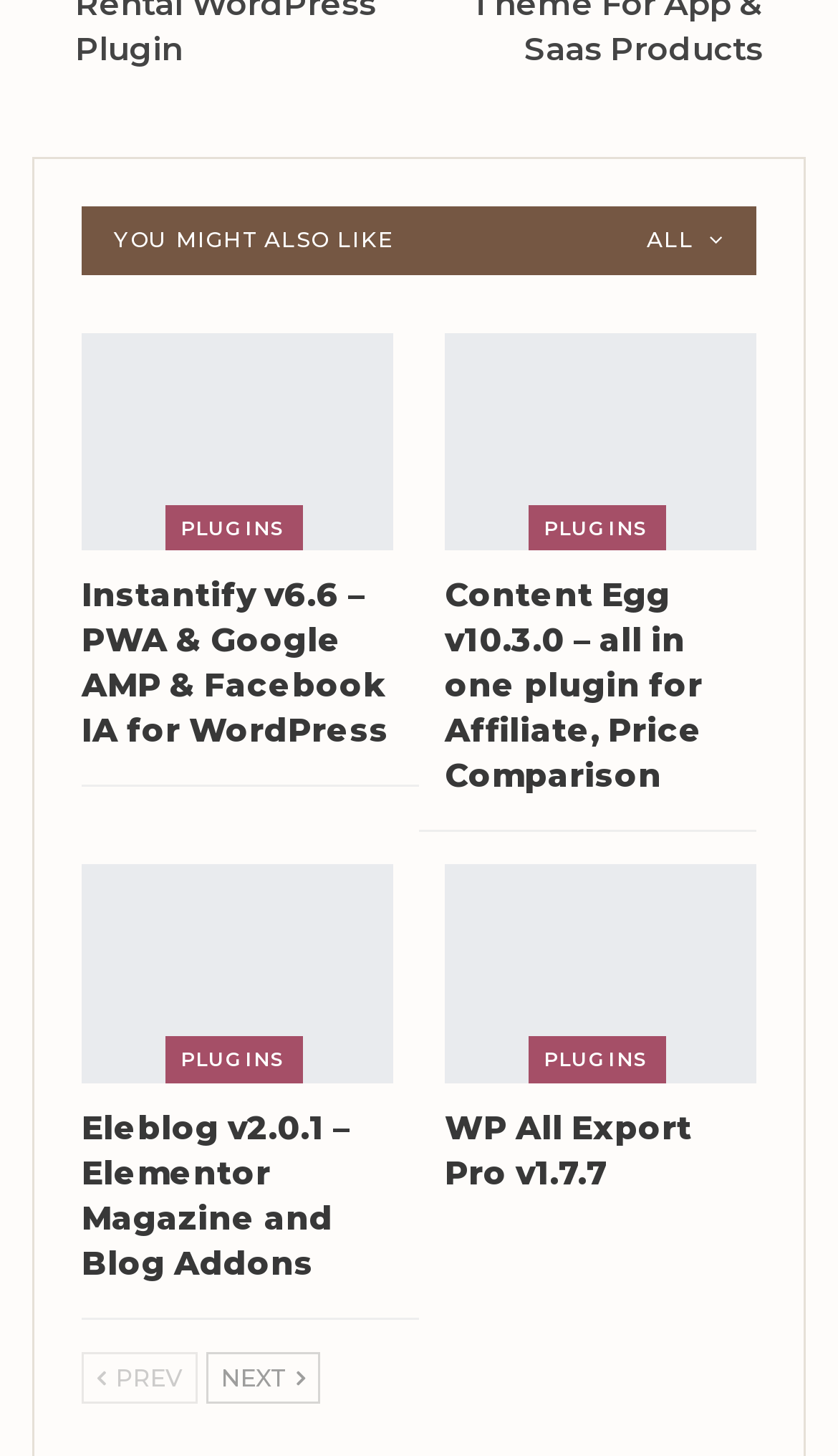Please identify the bounding box coordinates of the clickable area that will allow you to execute the instruction: "View plugins".

[0.197, 0.347, 0.362, 0.378]